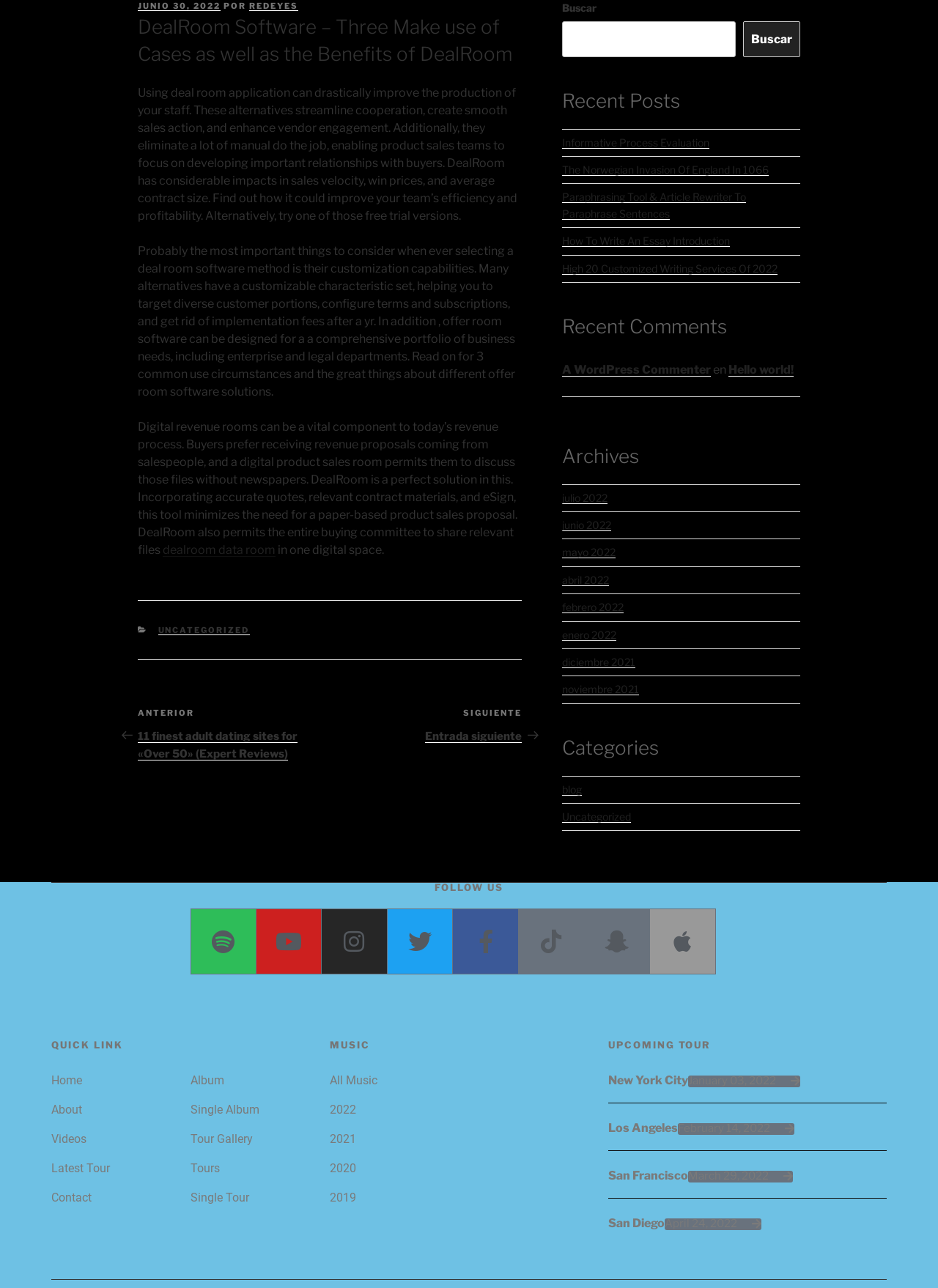Find the bounding box of the element with the following description: "Uncategorized". The coordinates must be four float numbers between 0 and 1, formatted as [left, top, right, bottom].

[0.599, 0.629, 0.672, 0.639]